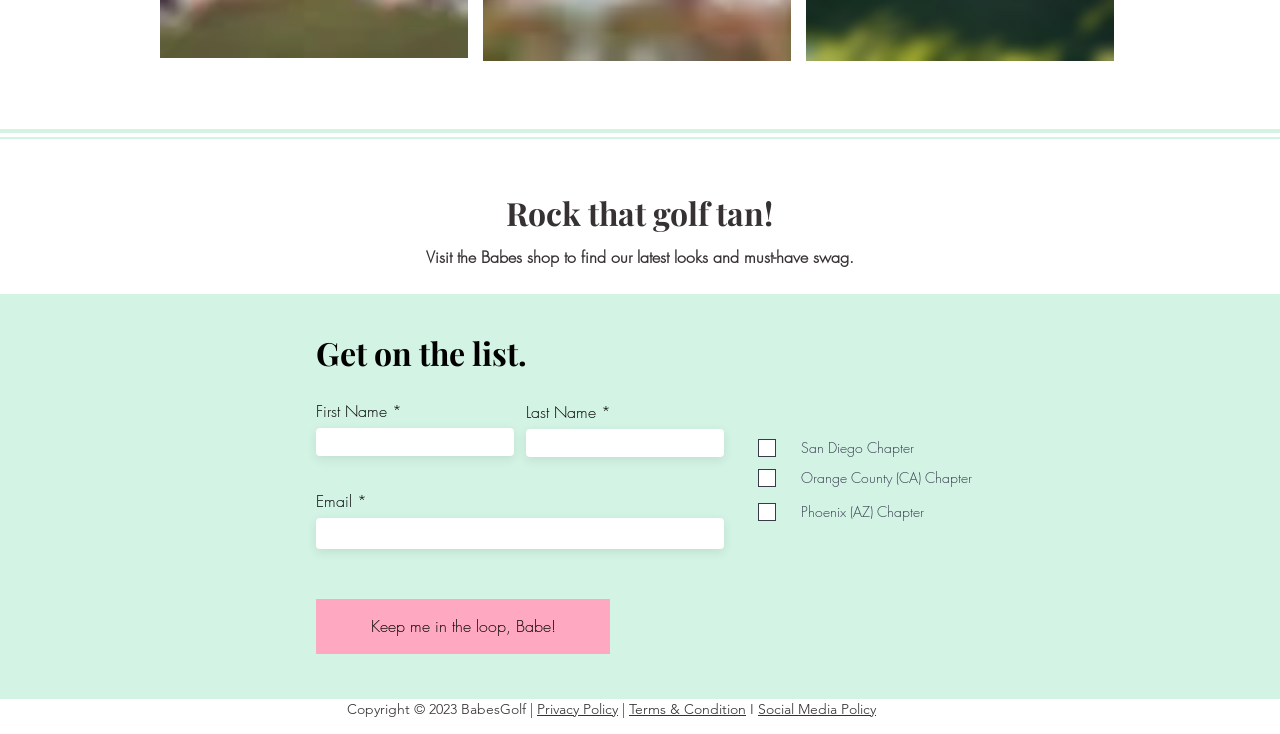What is the bounding box coordinate of the 'Email' text?
Refer to the image and give a detailed response to the question.

The bounding box coordinate of the 'Email' text is [0.247, 0.667, 0.279, 0.697] because it is located at the top-left corner of the text input field for Email, with the x-coordinate ranging from 0.247 to 0.279 and the y-coordinate ranging from 0.667 to 0.697.